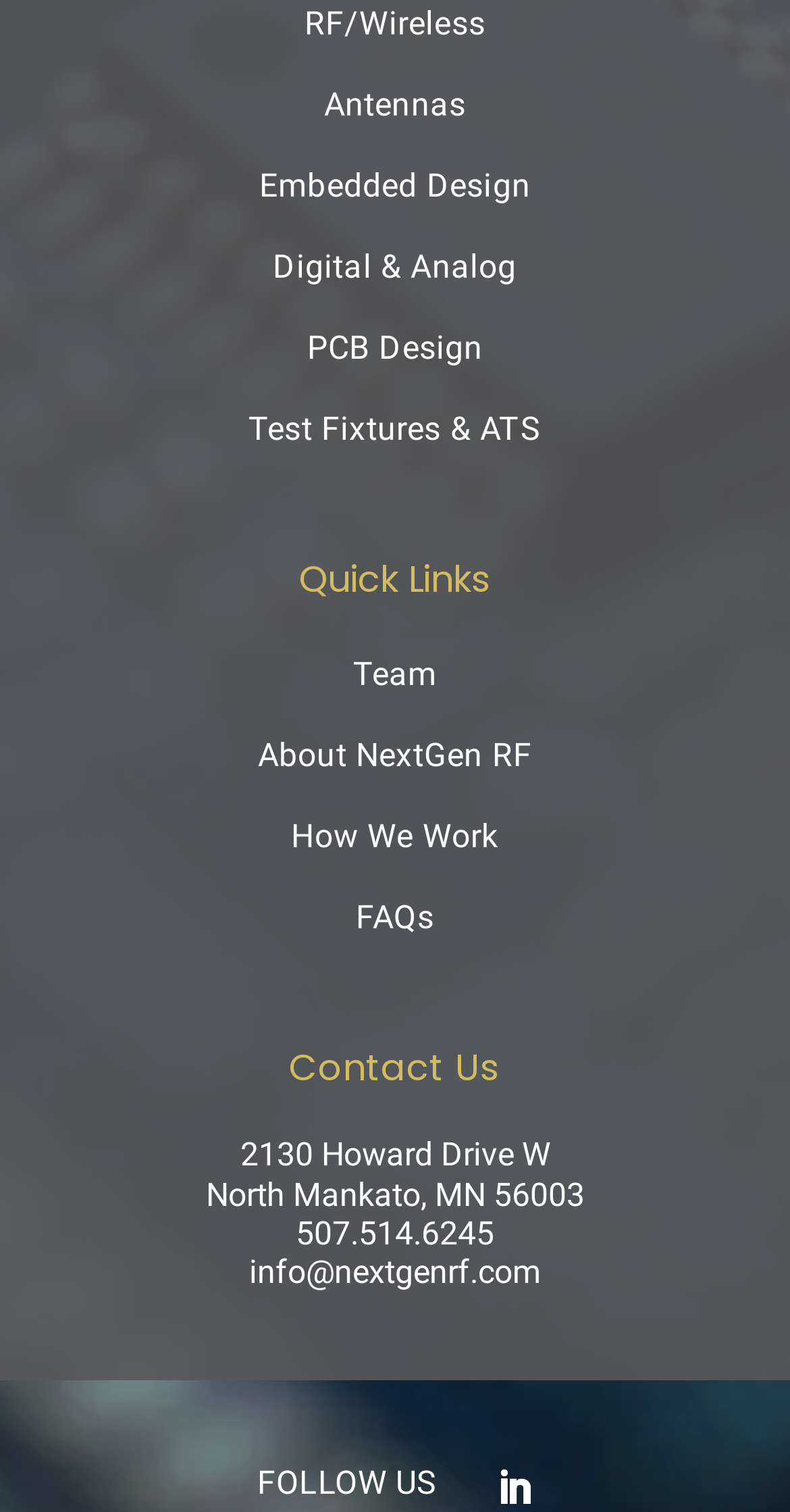How can I contact NextGen RF?
Carefully analyze the image and provide a detailed answer to the question.

According to the Contact Us section, I can contact NextGen RF by calling 507.514.6245 or by sending an email to info@nextgenrf.com.